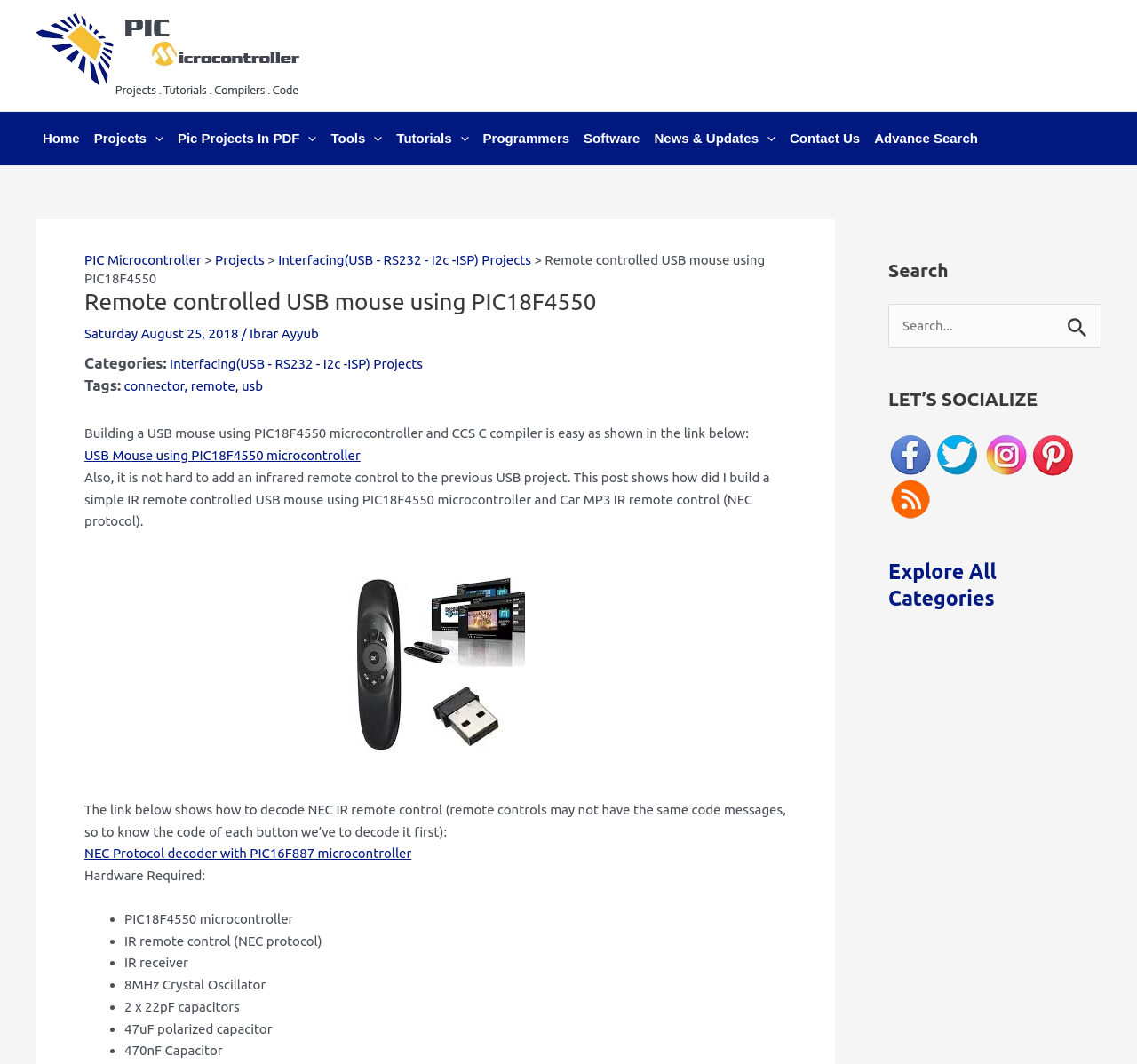Please find the bounding box coordinates of the element that you should click to achieve the following instruction: "Follow the 'Facebook' link". The coordinates should be presented as four float numbers between 0 and 1: [left, top, right, bottom].

[0.781, 0.419, 0.82, 0.433]